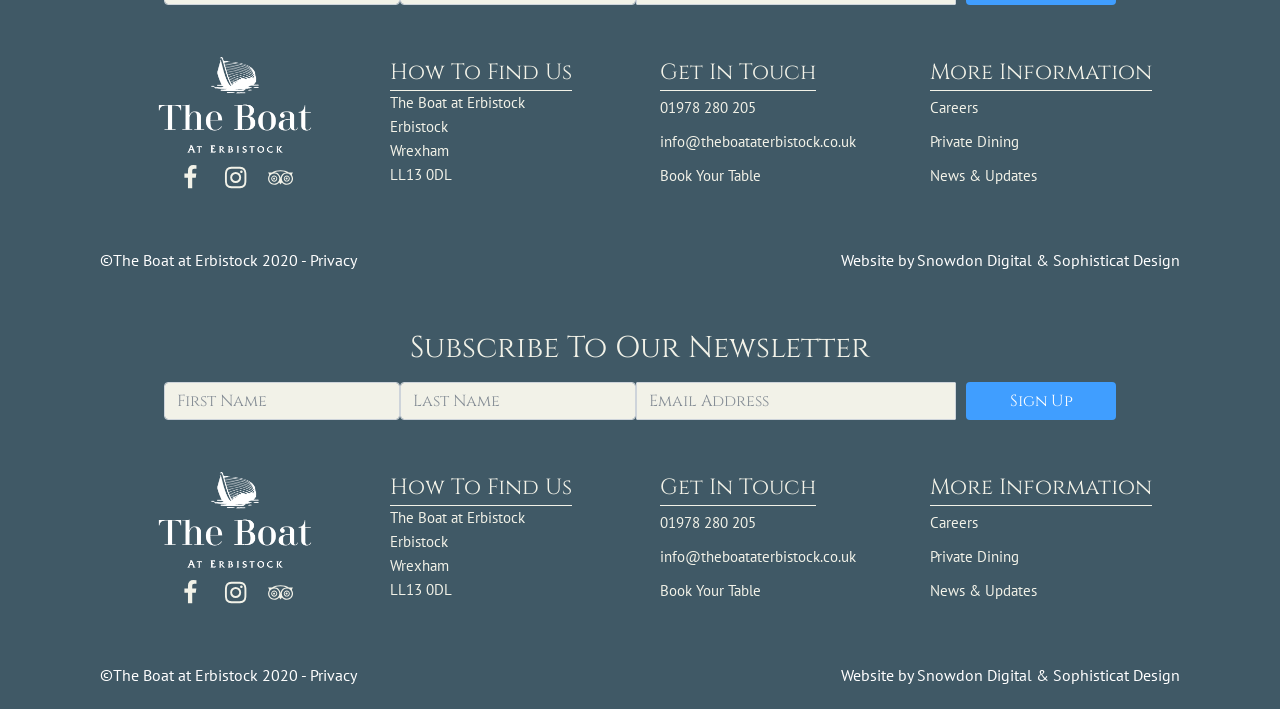Give a one-word or one-phrase response to the question:
How can I book a table at the restaurant?

Click on 'Book Your Table'